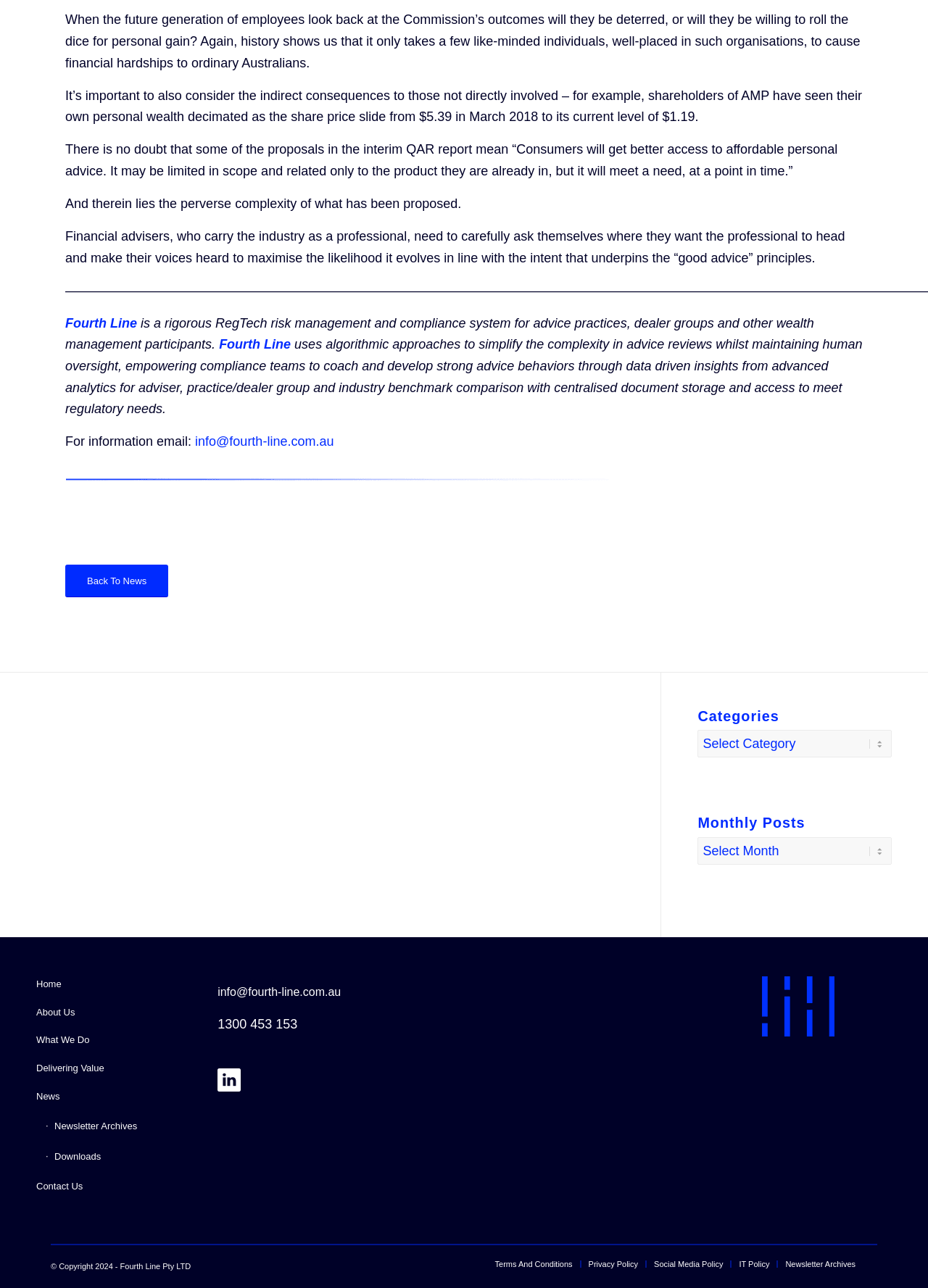Identify the bounding box coordinates of the clickable region necessary to fulfill the following instruction: "View the 'RECENT POSTS'". The bounding box coordinates should be four float numbers between 0 and 1, i.e., [left, top, right, bottom].

None